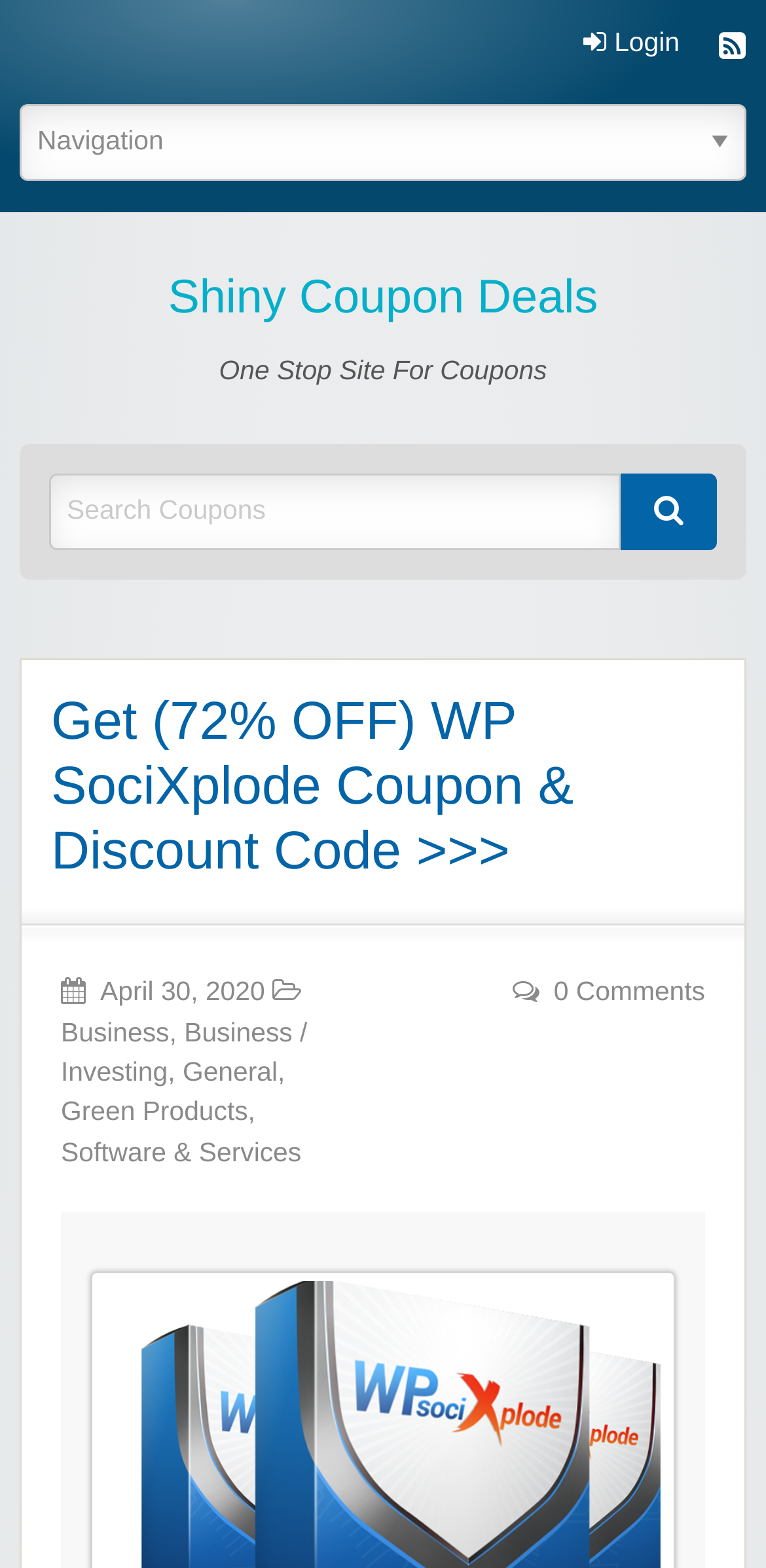Mark the bounding box of the element that matches the following description: "General".

[0.238, 0.674, 0.362, 0.693]